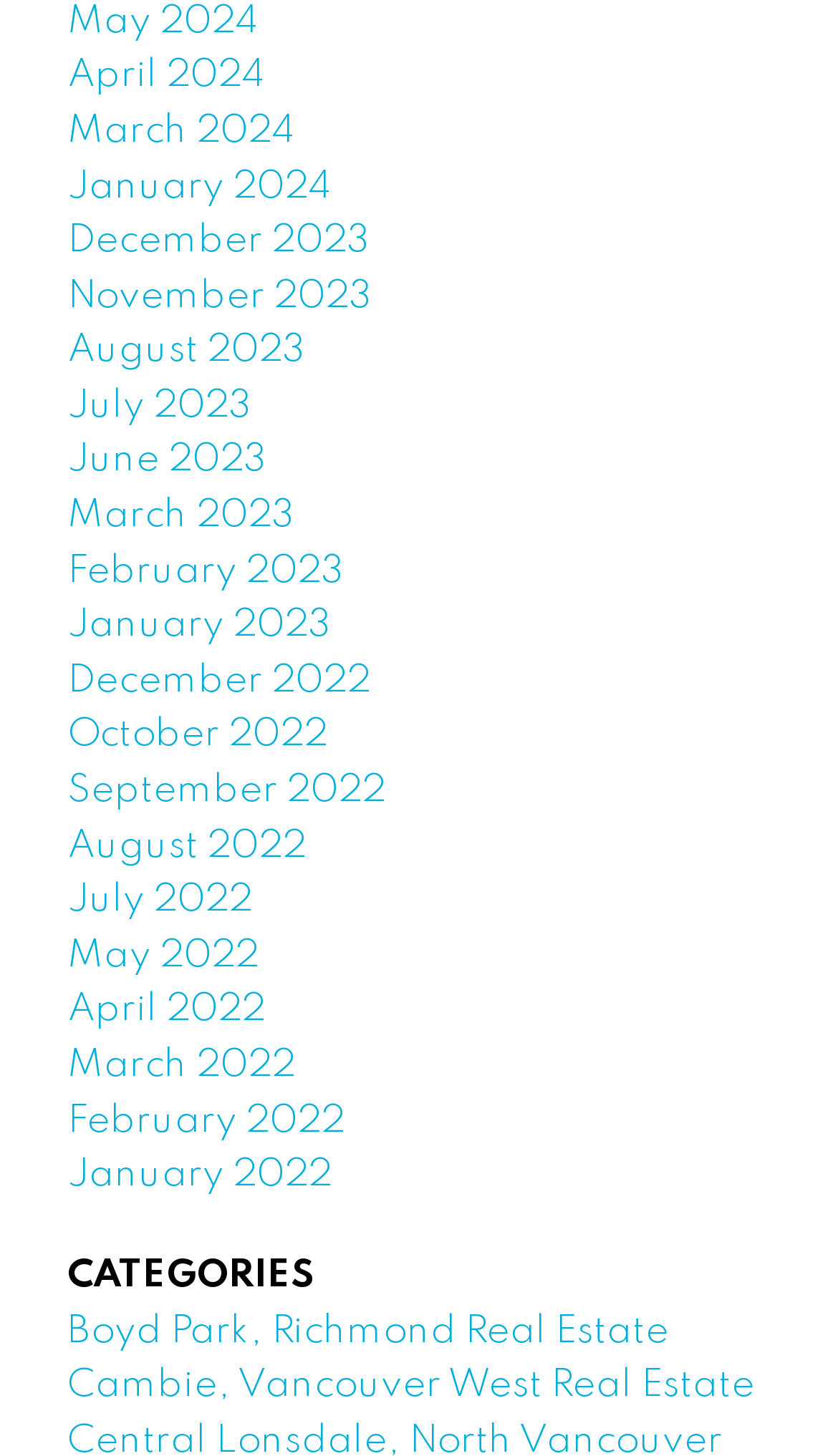Please reply with a single word or brief phrase to the question: 
What is the category label above the list of links?

CATEGORIES